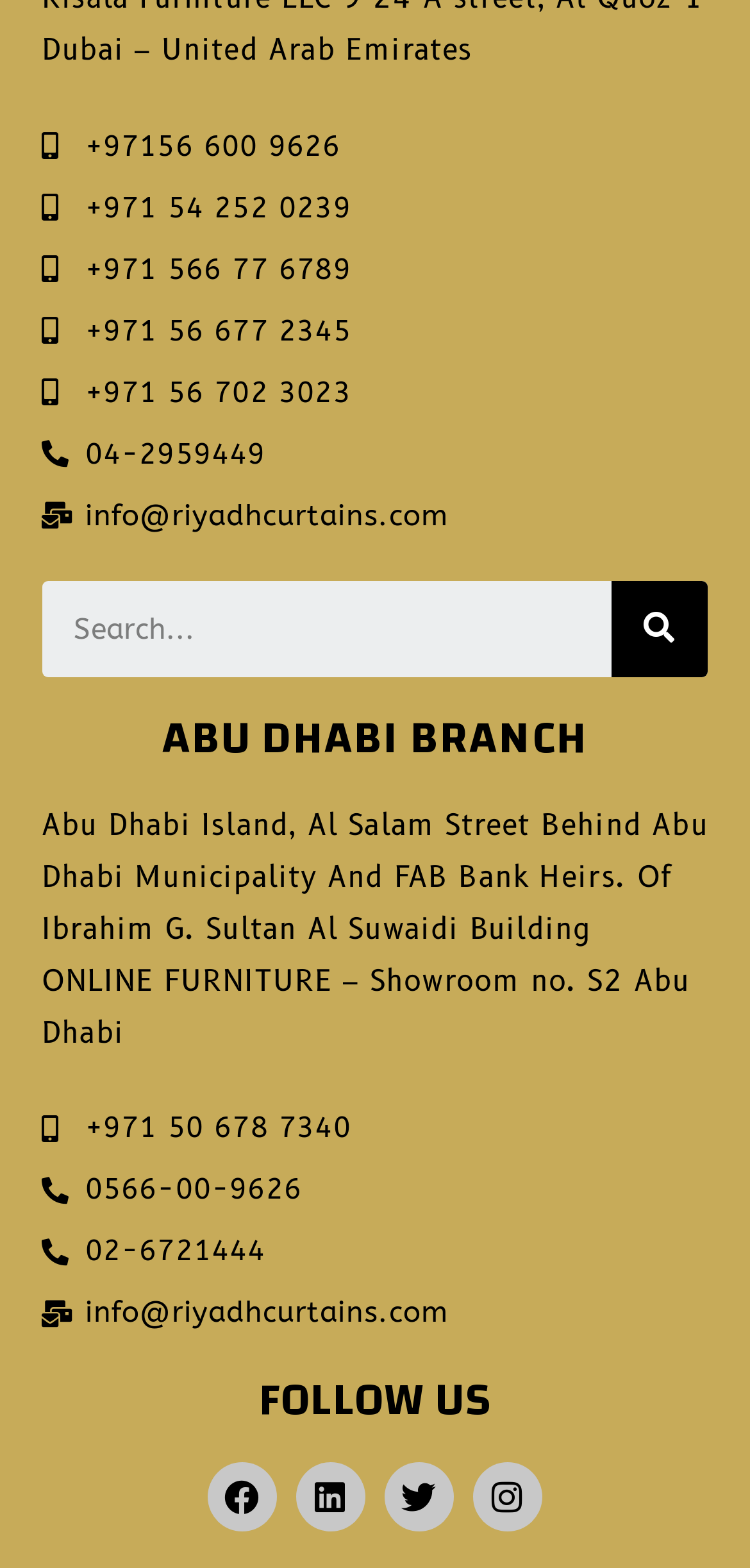What is the location of the Abu Dhabi branch?
Look at the image and answer the question with a single word or phrase.

Abu Dhabi Island, Al Salam Street